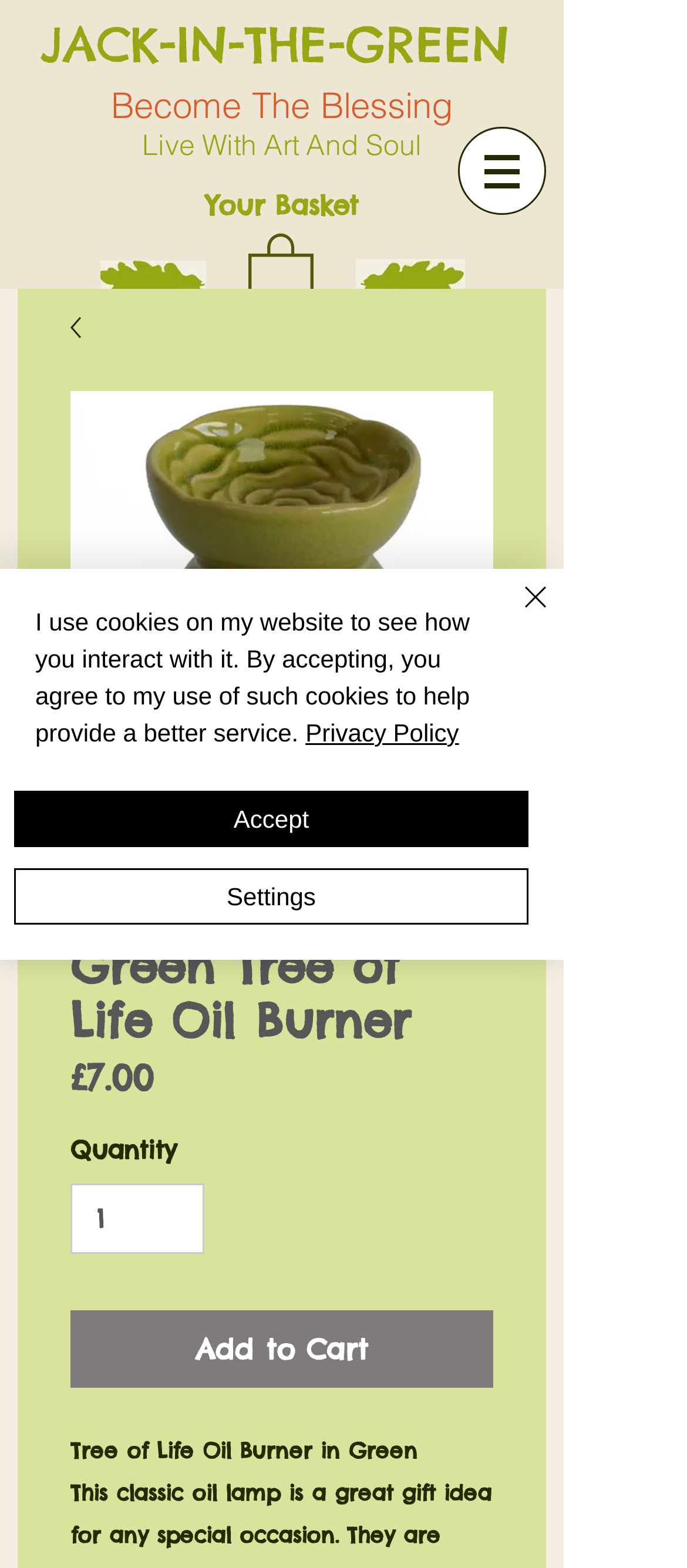Answer the following query concisely with a single word or phrase:
What is the name of the website?

Jack-in-the-green